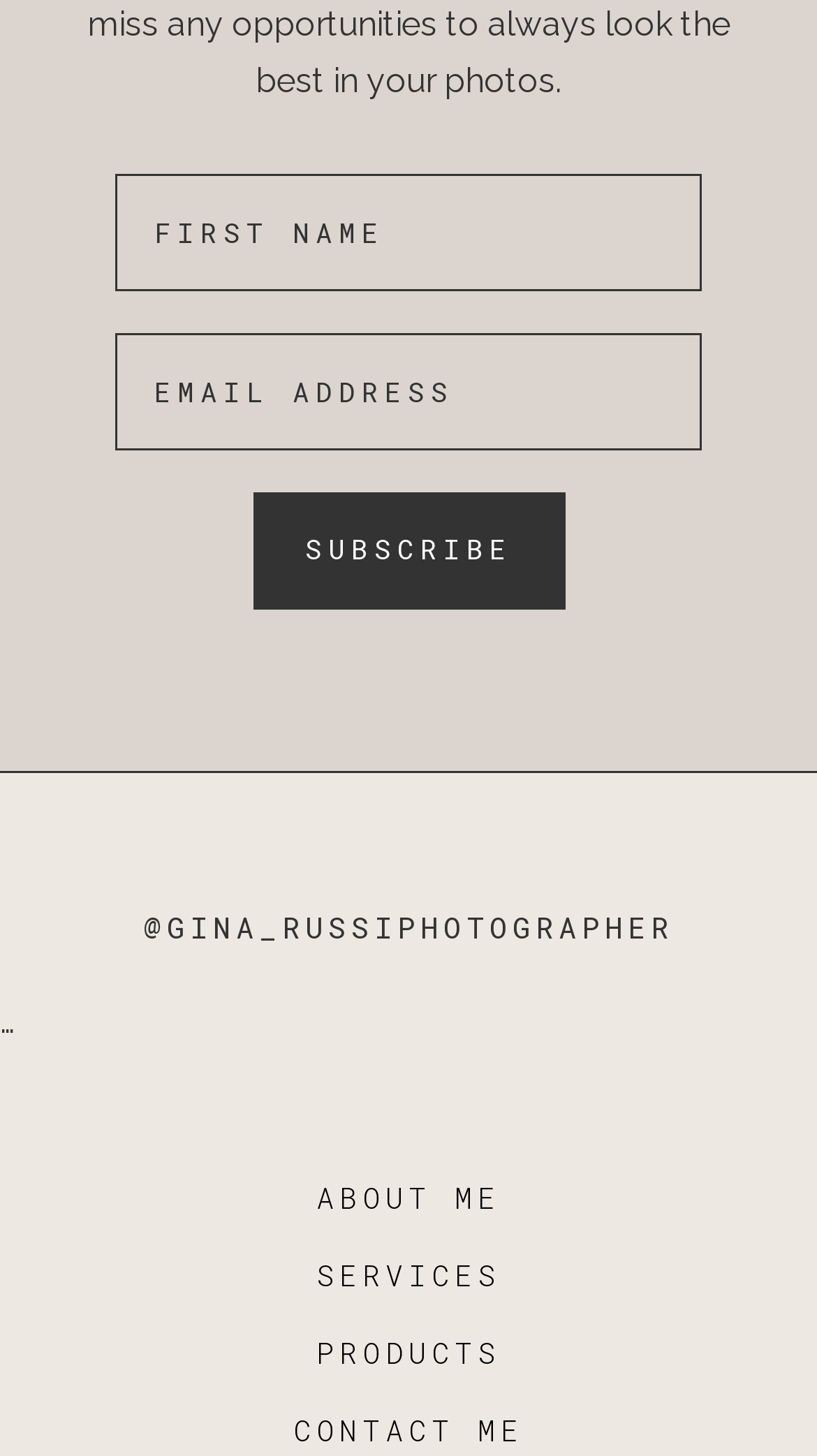Please identify the bounding box coordinates of the element I need to click to follow this instruction: "click subscribe".

[0.309, 0.337, 0.691, 0.418]